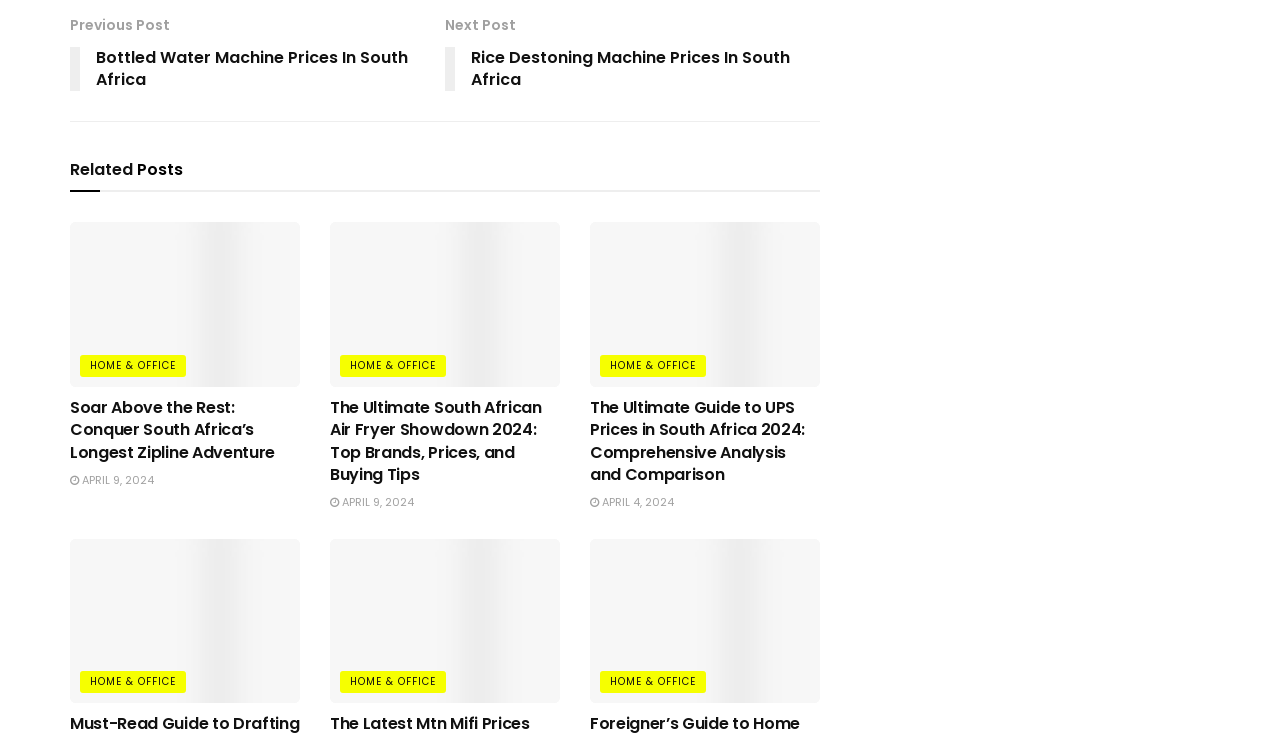Using the details from the image, please elaborate on the following question: What is the purpose of the 'Related Posts' section?

I inferred the answer by examining the 'Related Posts' section, which contains multiple article sections with headings, images, and links. This suggests that the purpose of this section is to show related articles to the user.